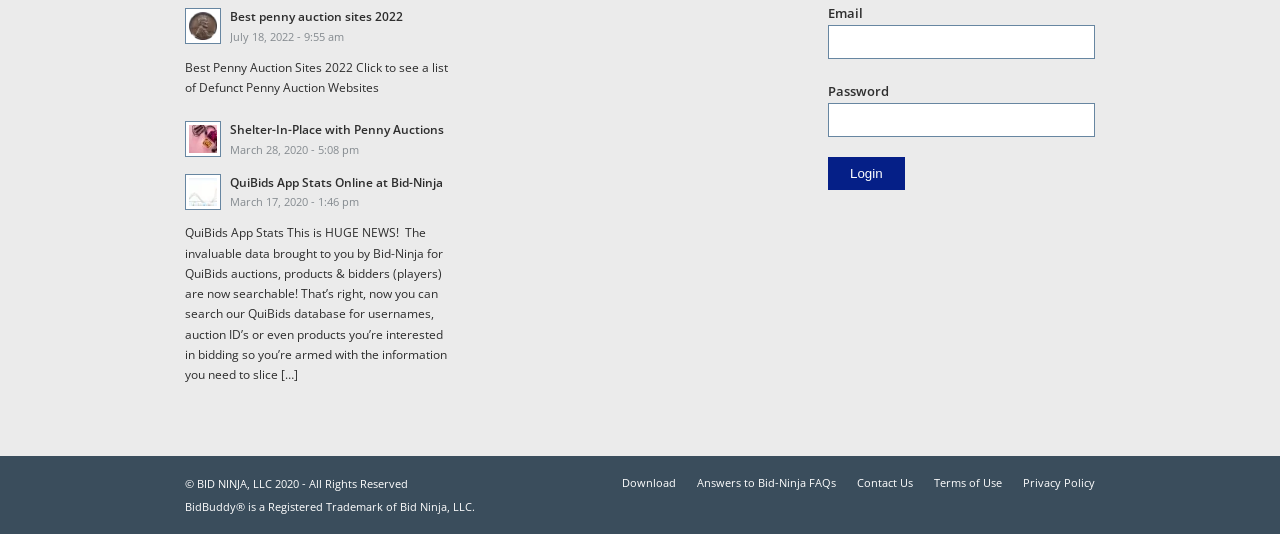Using the provided description: "DownloadBid-Ninja Basic is free, forever.", find the bounding box coordinates of the corresponding UI element. The output should be four float numbers between 0 and 1, in the format [left, top, right, bottom].

[0.486, 0.89, 0.528, 0.918]